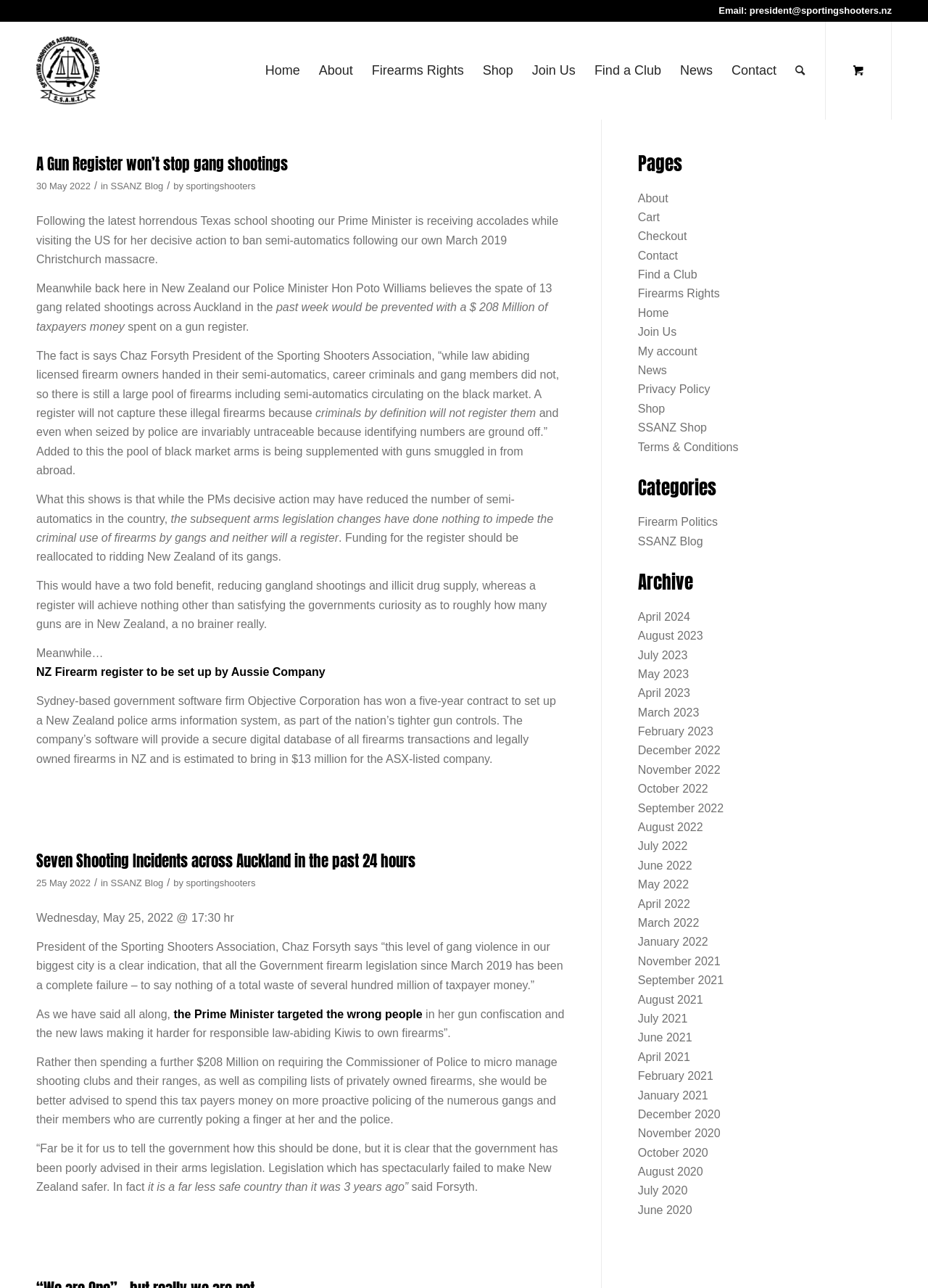Write an extensive caption that covers every aspect of the webpage.

The webpage is about the Sporting Shooters Association of New Zealand Inc. and features a logo at the top left corner. Below the logo, there is a menu bar with several options, including "Home", "About", "Firearms Rights", "Shop", "Join Us", "Find a Club", "News", "Contact", and "Search". 

To the right of the logo, there is an email address "president@sportingshooters.nz" and a link to the SSANZ logo. 

The main content of the webpage is divided into two articles. The first article has a heading "A Gun Register won’t stop gang shootings" and discusses the issue of gang violence and the effectiveness of a gun register in preventing it. The article cites the President of the Sporting Shooters Association, Chaz Forsyth, who argues that a gun register will not capture illegal firearms and that the government's focus should be on ridding New Zealand of gangs. 

The second article has a heading "Seven Shooting Incidents across Auckland in the past 24 hours" and discusses the recent surge in gang violence in Auckland. The article quotes Chaz Forsyth, who criticizes the government's firearm legislation as a complete failure and a waste of taxpayer money. 

At the bottom of the webpage, there is a complementary section with links to various pages, including "About", "Cart", "Checkout", "Contact", "Find a Club", "Firearms Rights", "Home", "Join Us", and "My account".